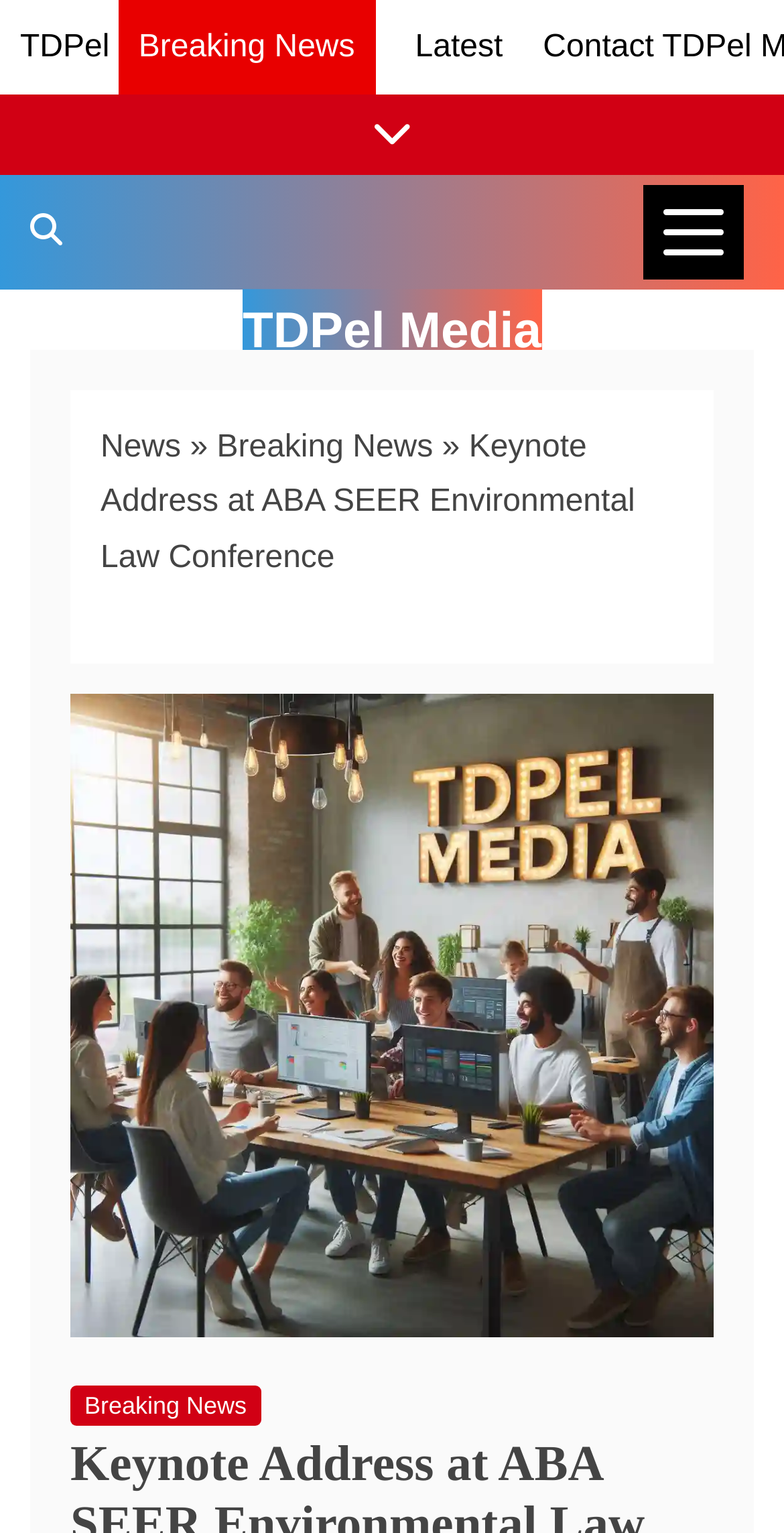Is there a news category menu?
Look at the image and respond to the question as thoroughly as possible.

I found a button 'News Categories' which is not expanded, suggesting that there is a news category menu that can be expanded to show more options.